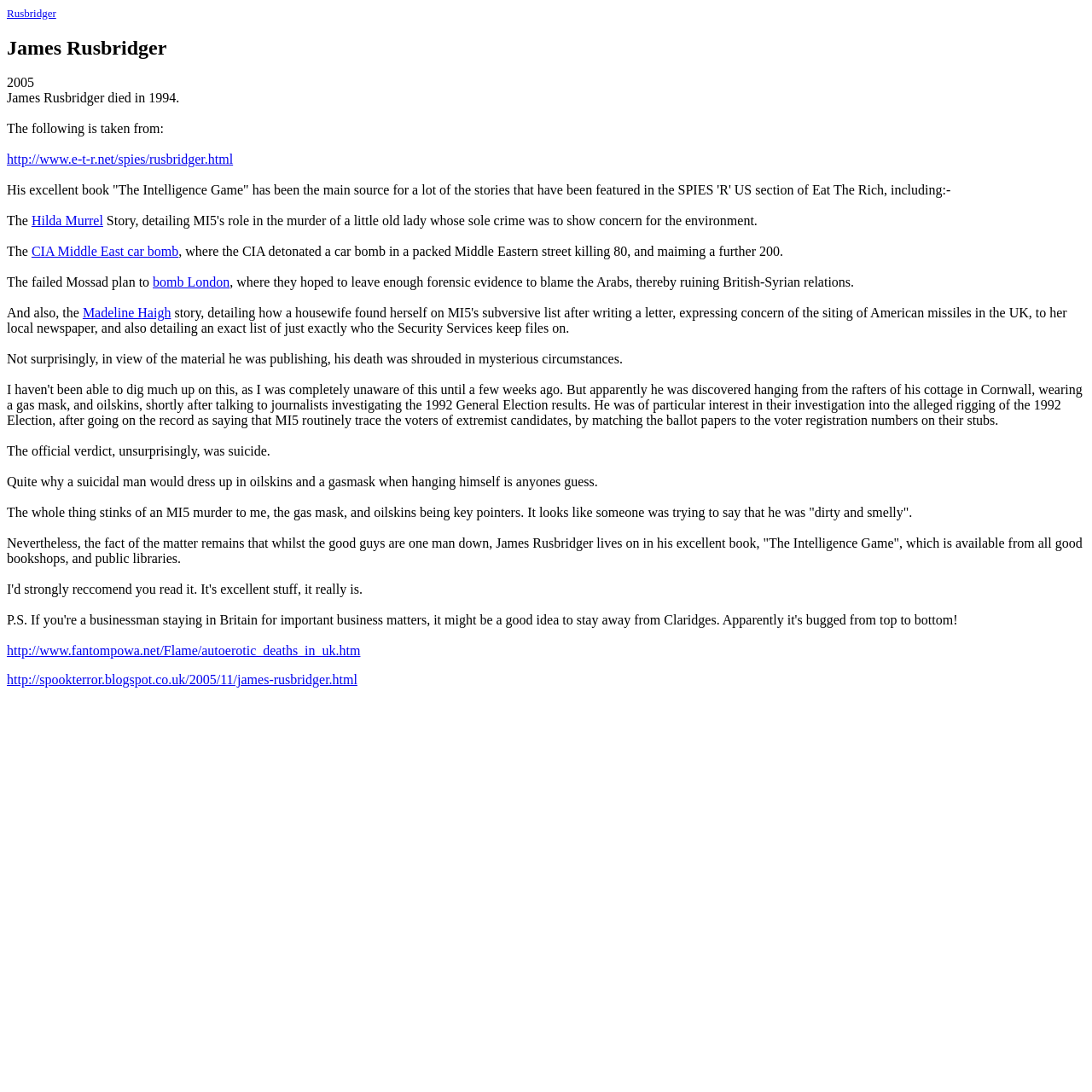Locate the bounding box coordinates of the area where you should click to accomplish the instruction: "Visit http://www.e-t-r.net/spies/rusbridger.html".

[0.006, 0.139, 0.213, 0.153]